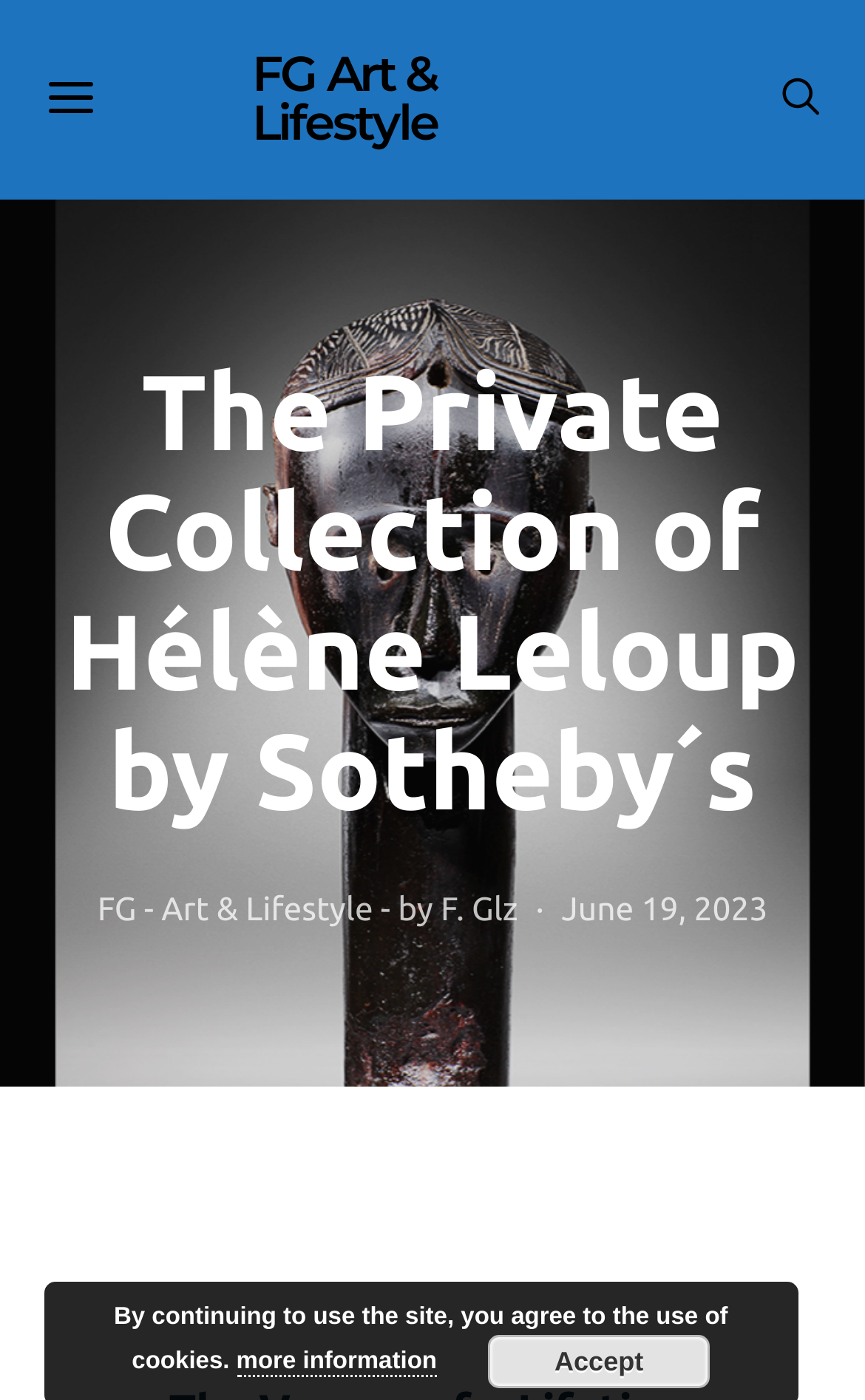Use a single word or phrase to respond to the question:
What is the name of the website?

FG Art & Lifestyle